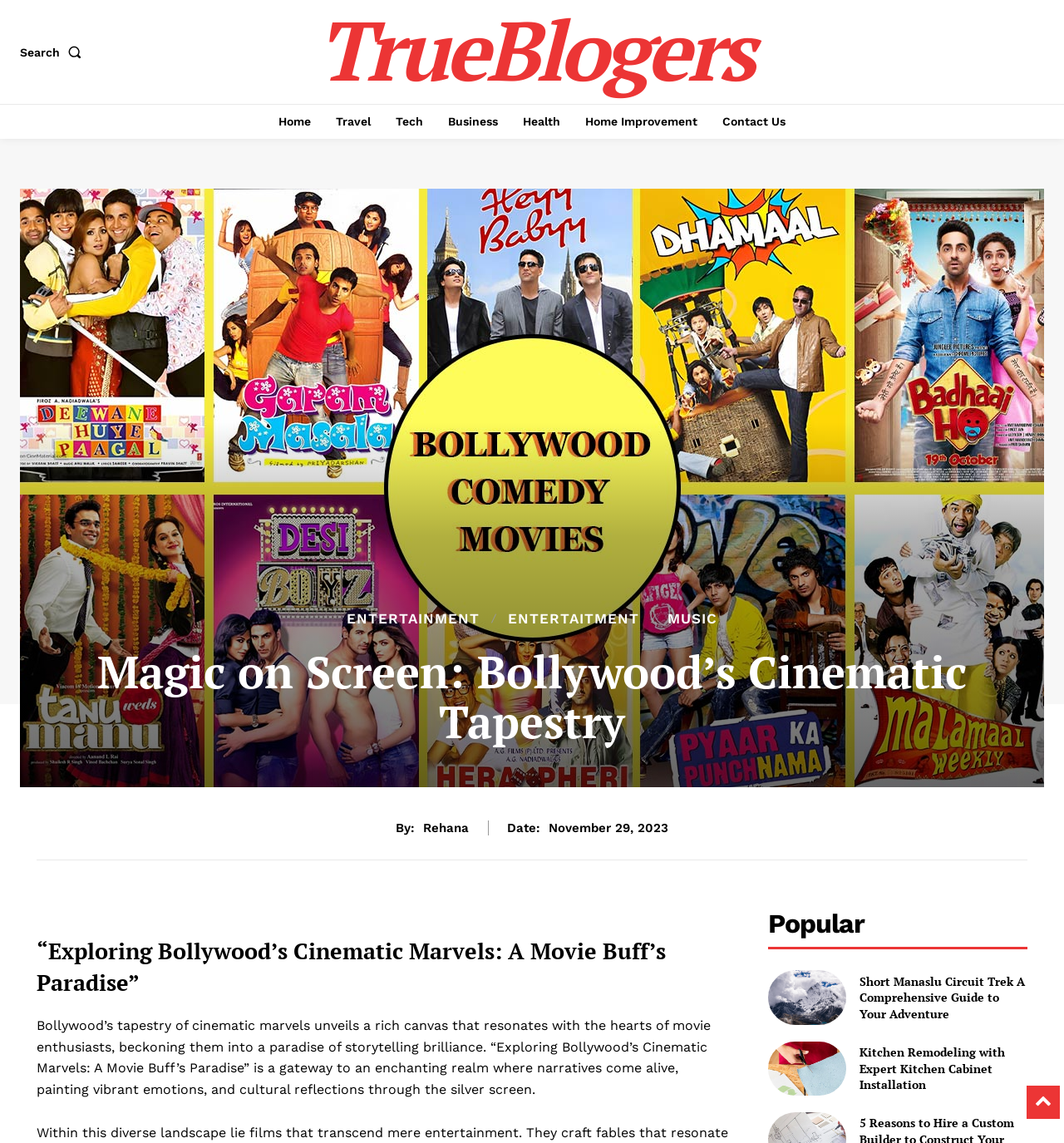Create an elaborate caption for the webpage.

The webpage is about Bollywood's cinematic tapestry, with a focus on storytelling and movie enthusiasts. At the top, there is a search button accompanied by a small image. Below this, there is a navigation menu with links to various categories such as Home, Travel, Tech, Business, Health, and Home Improvement, as well as a Contact Us link.

The main content of the page is divided into two sections. On the left, there is a heading that reads "Magic on Screen: Bollywood's Cinematic Tapestry" followed by a subheading that describes the topic as "Exploring Bollywood's Cinematic Marvels: A Movie Buff's Paradise". Below this, there is a paragraph of text that elaborates on the theme, describing Bollywood's cinematic tapestry as a rich canvas that resonates with movie enthusiasts.

On the right, there are several links to other articles, including "ENTERTAINMENT", "ENTERTAITMENT", and "MUSIC". Below these links, there is information about the author, Rehana, and the date of publication, November 29, 2023.

Further down the page, there are two sections with headings that read "Short Manaslu Circuit Trek A Comprehensive Guide to Your Adventure" and "Kitchen Remodeling with Expert Kitchen Cabinet Installation". Each section has a link to the corresponding article, and the headings are repeated below the links.

Overall, the webpage has a clean and organized layout, with clear headings and concise text that provides a good overview of the topic.